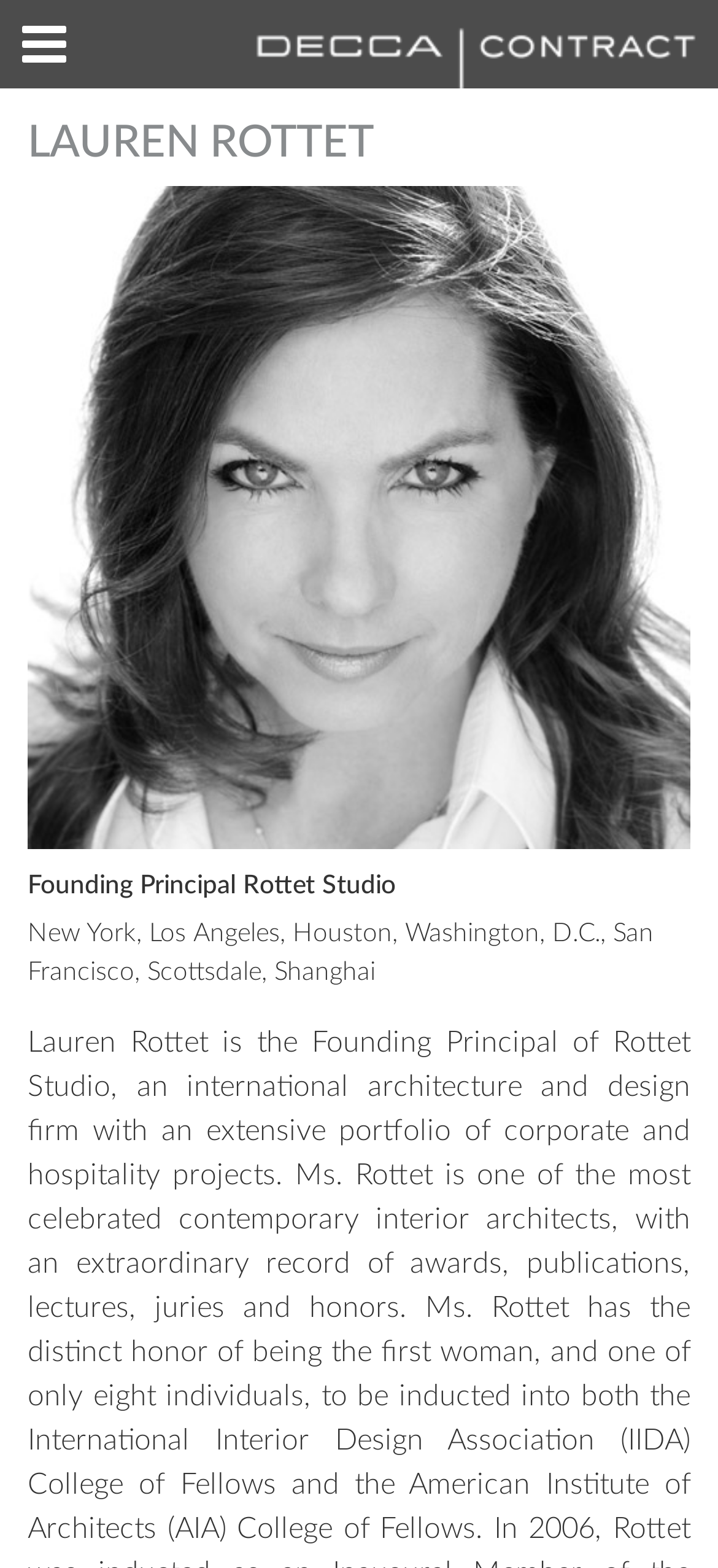Provide a thorough description of the webpage's content and layout.

The webpage is about Designer Lauren Rottet, specifically her profile on Decca Contract. At the top-left corner, there is a small icon represented by a Unicode character. Next to it, on the top-right corner, is the Decca Contract logo. 

Below the logo, the name "LAUREN ROTTET" is prominently displayed in a large font, taking up most of the width of the page. Underneath her name is a large image of Lauren Rottet, which spans almost the entire width of the page. 

Following the image, her title "Founding Principal Rottet Studio" is displayed. Below that, there is a line of text listing several cities, including New York, Los Angeles, Houston, Washington, D.C., San Francisco, Scottsdale, and Shanghai.